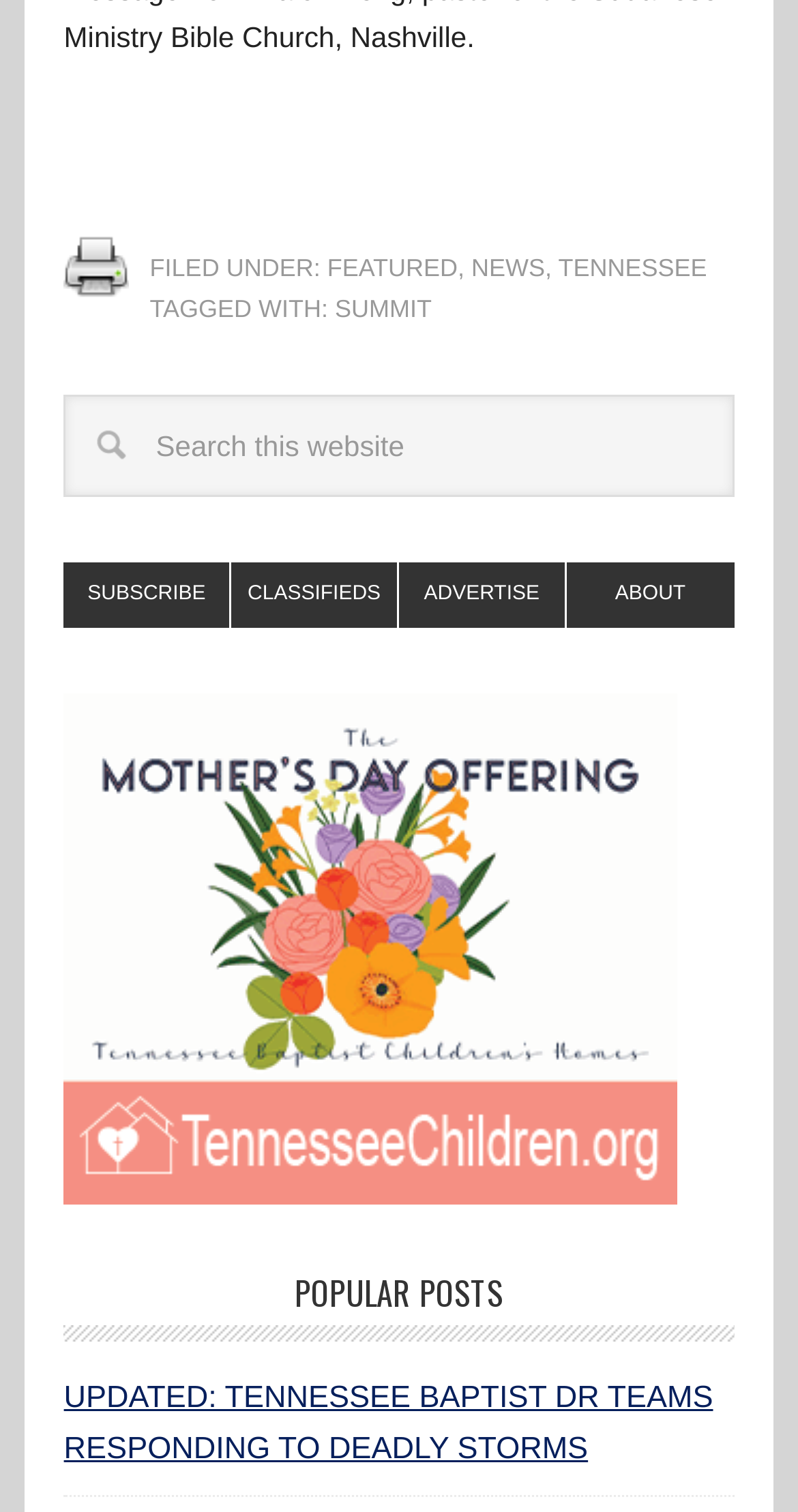Please provide a short answer using a single word or phrase for the question:
What is the category of the first link in the footer?

FEATURED